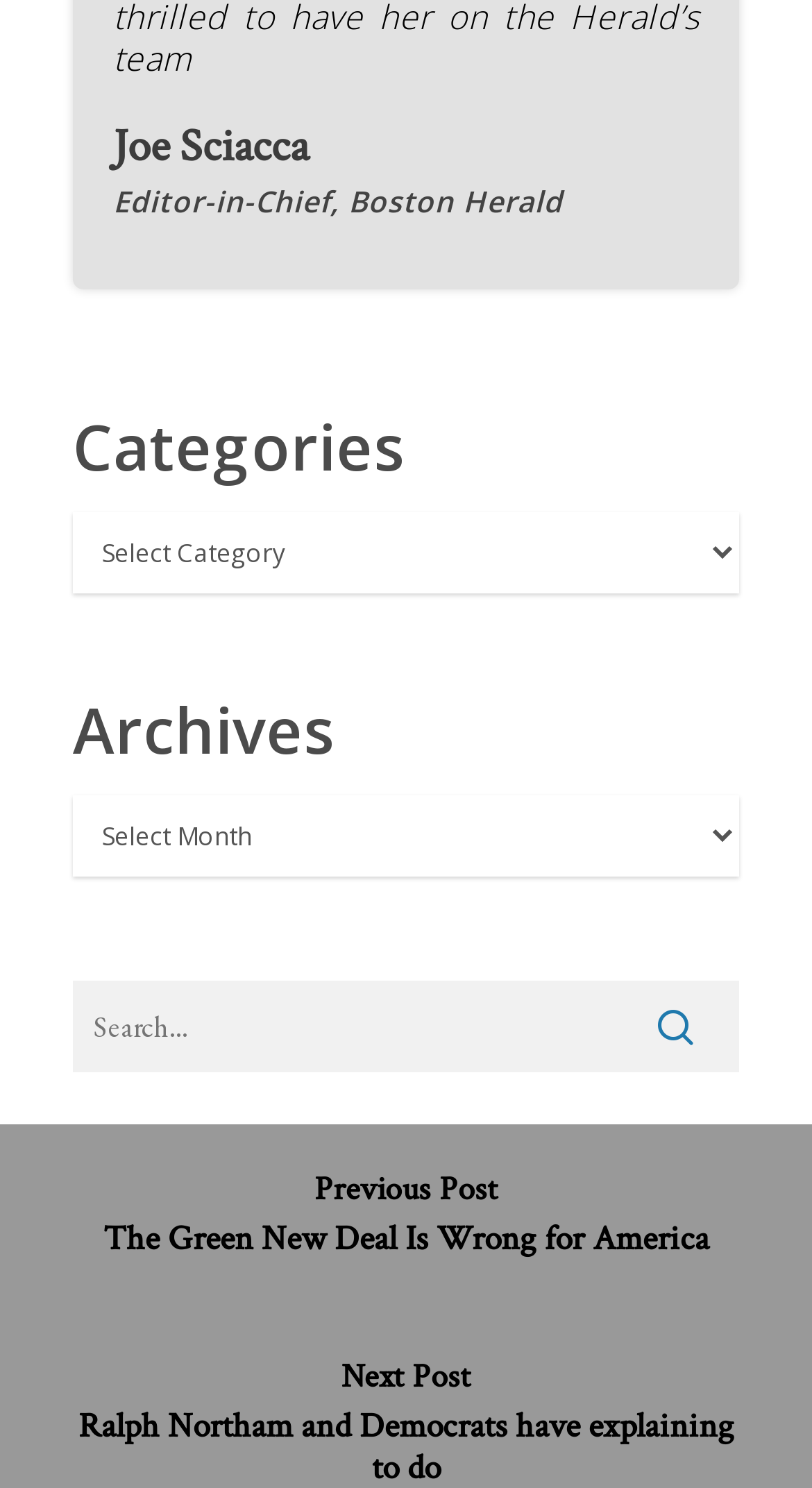What is the title of the previous post?
Using the visual information, reply with a single word or short phrase.

The Green New Deal Is Wrong for America